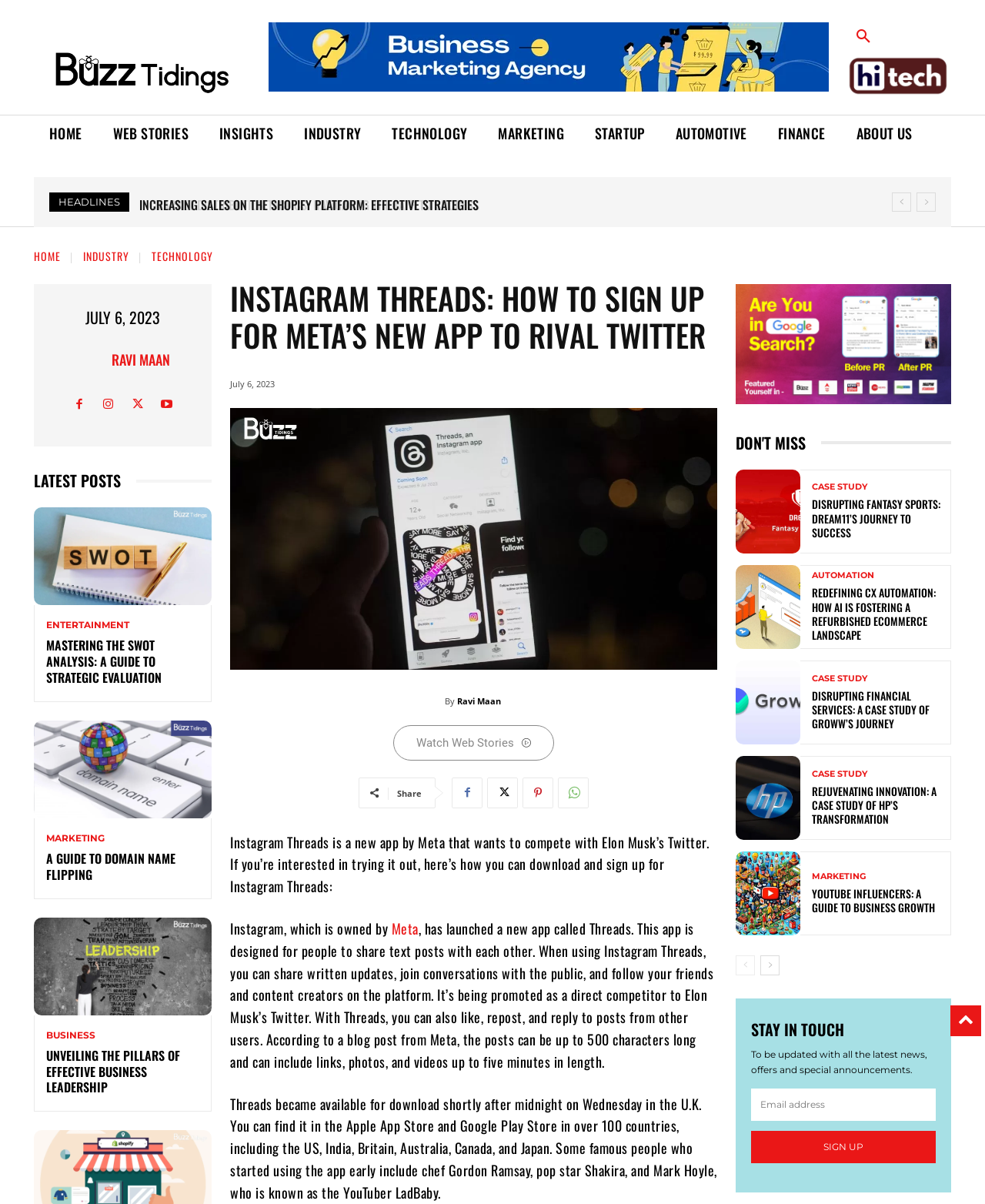Please determine the bounding box coordinates of the section I need to click to accomplish this instruction: "View the latest posts".

[0.034, 0.39, 0.215, 0.41]